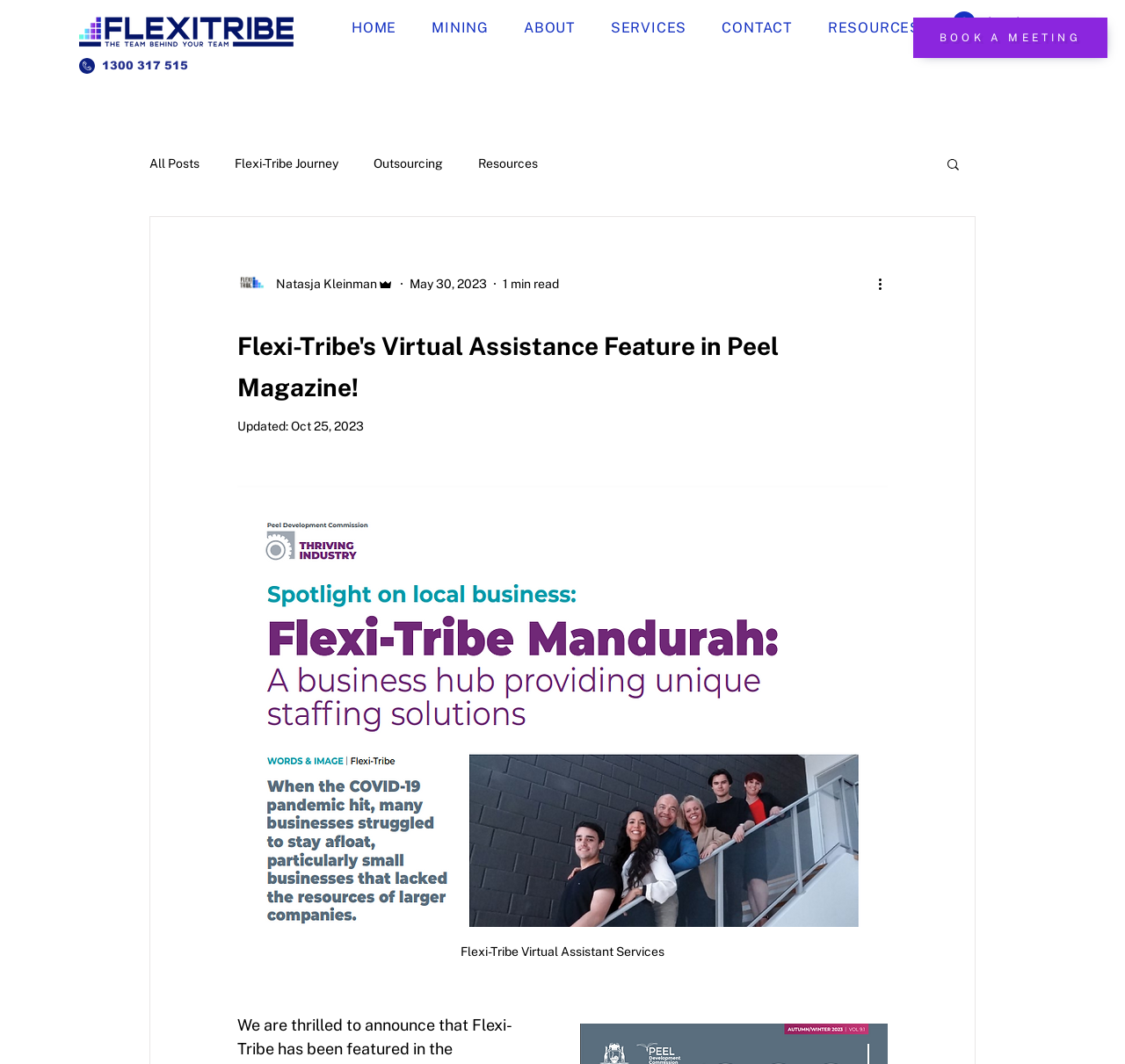Answer the question below in one word or phrase:
What is the name of the writer of the article?

Natasja Kleinman